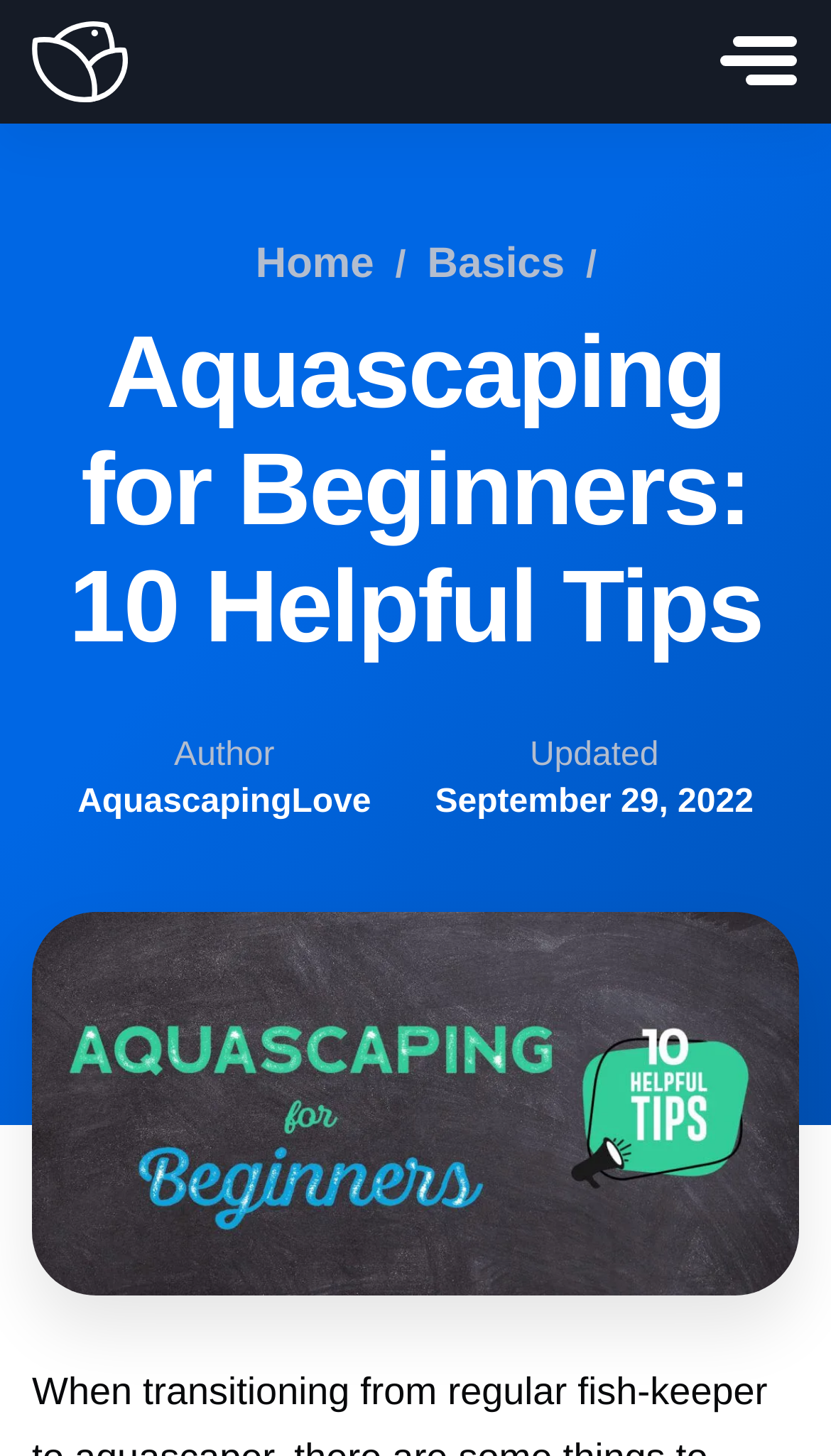From the webpage screenshot, identify the region described by Aquascaping Love. Provide the bounding box coordinates as (top-left x, top-left y, bottom-right x, bottom-right y), with each value being a floating point number between 0 and 1.

[0.038, 0.091, 0.449, 0.12]